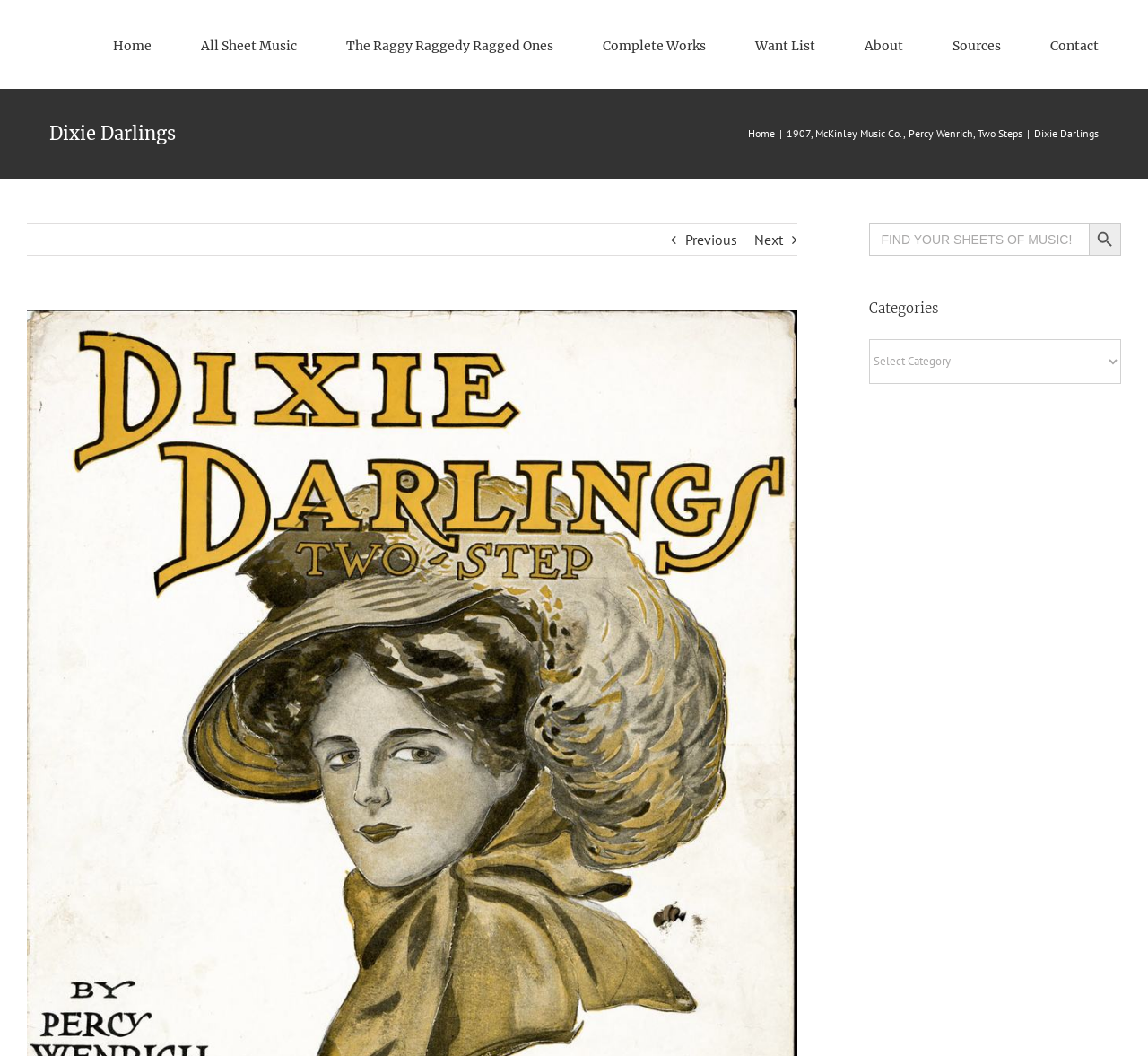Bounding box coordinates must be specified in the format (top-left x, top-left y, bottom-right x, bottom-right y). All values should be floating point numbers between 0 and 1. What are the bounding box coordinates of the UI element described as: The Raggy Raggedy Ragged Ones

[0.302, 0.0, 0.482, 0.084]